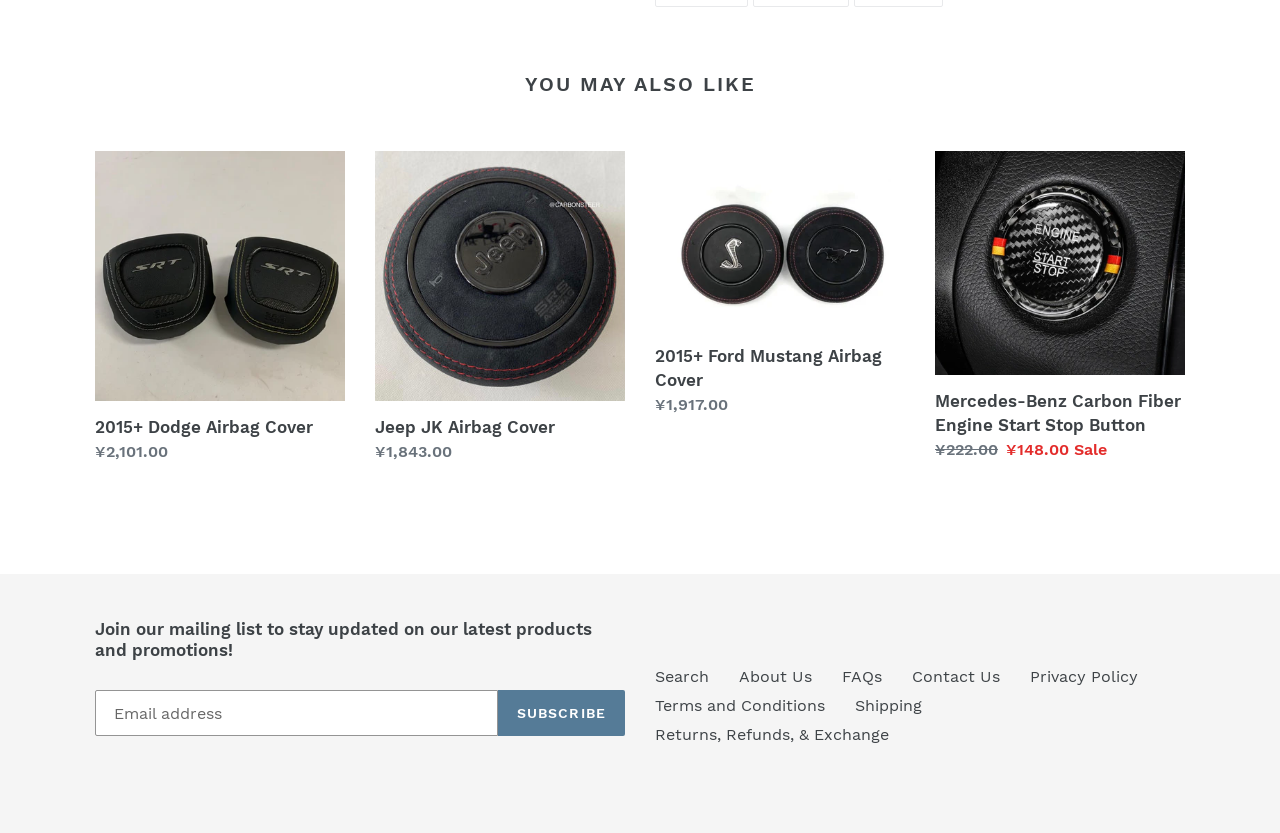Identify the bounding box coordinates for the element you need to click to achieve the following task: "Visit the Wealthy Peeps website". Provide the bounding box coordinates as four float numbers between 0 and 1, in the form [left, top, right, bottom].

None